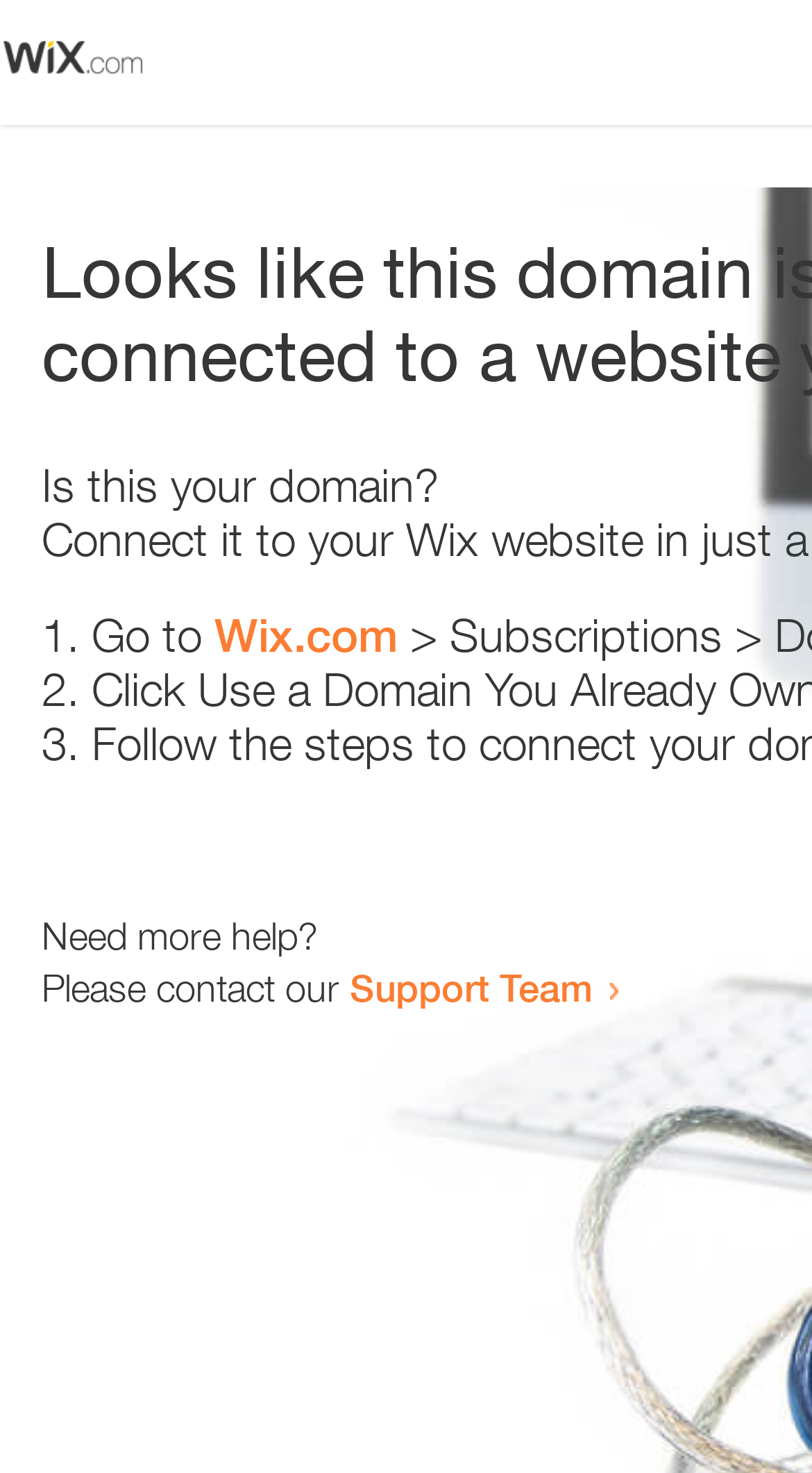Please identify the webpage's heading and generate its text content.

Looks like this domain isn't
connected to a website yet